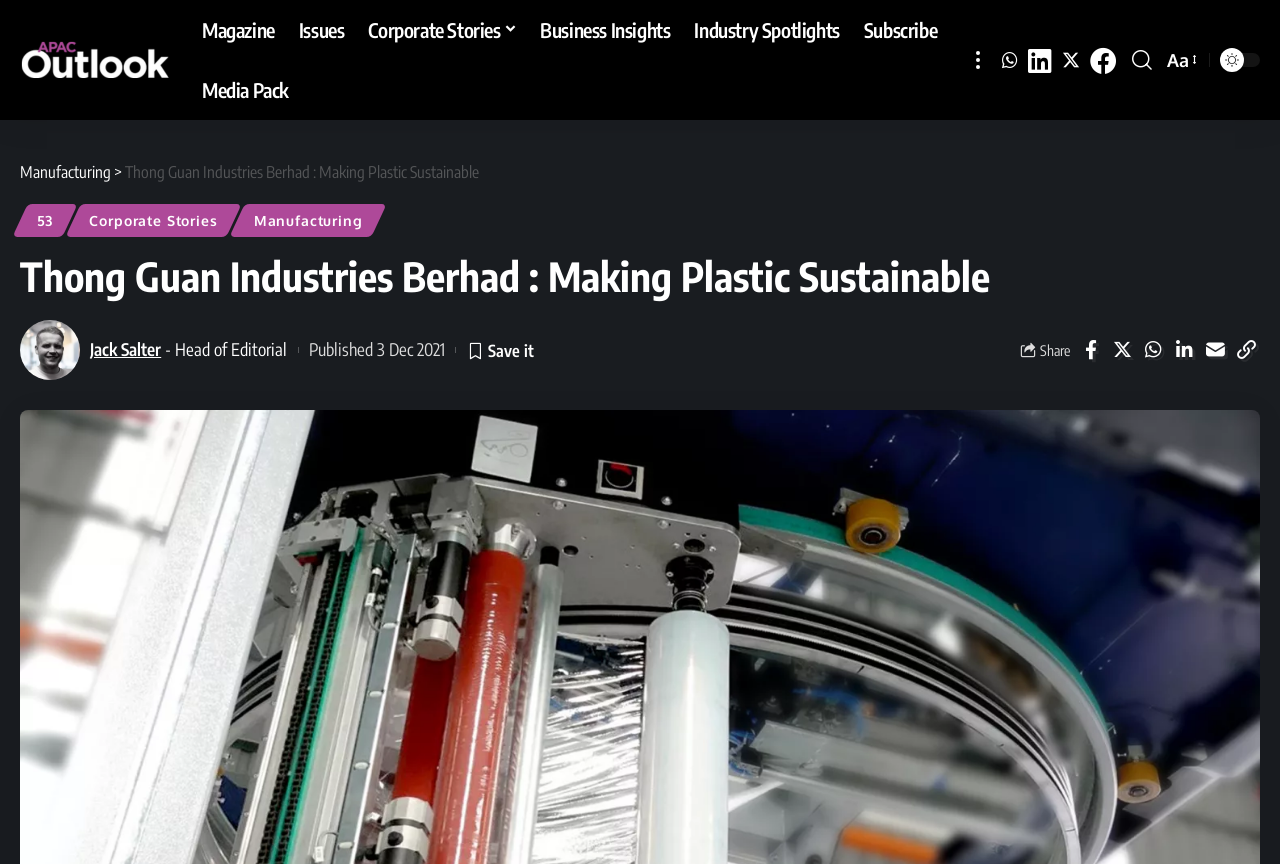Determine the bounding box coordinates for the clickable element required to fulfill the instruction: "Add to cart". Provide the coordinates as four float numbers between 0 and 1, i.e., [left, top, right, bottom].

None